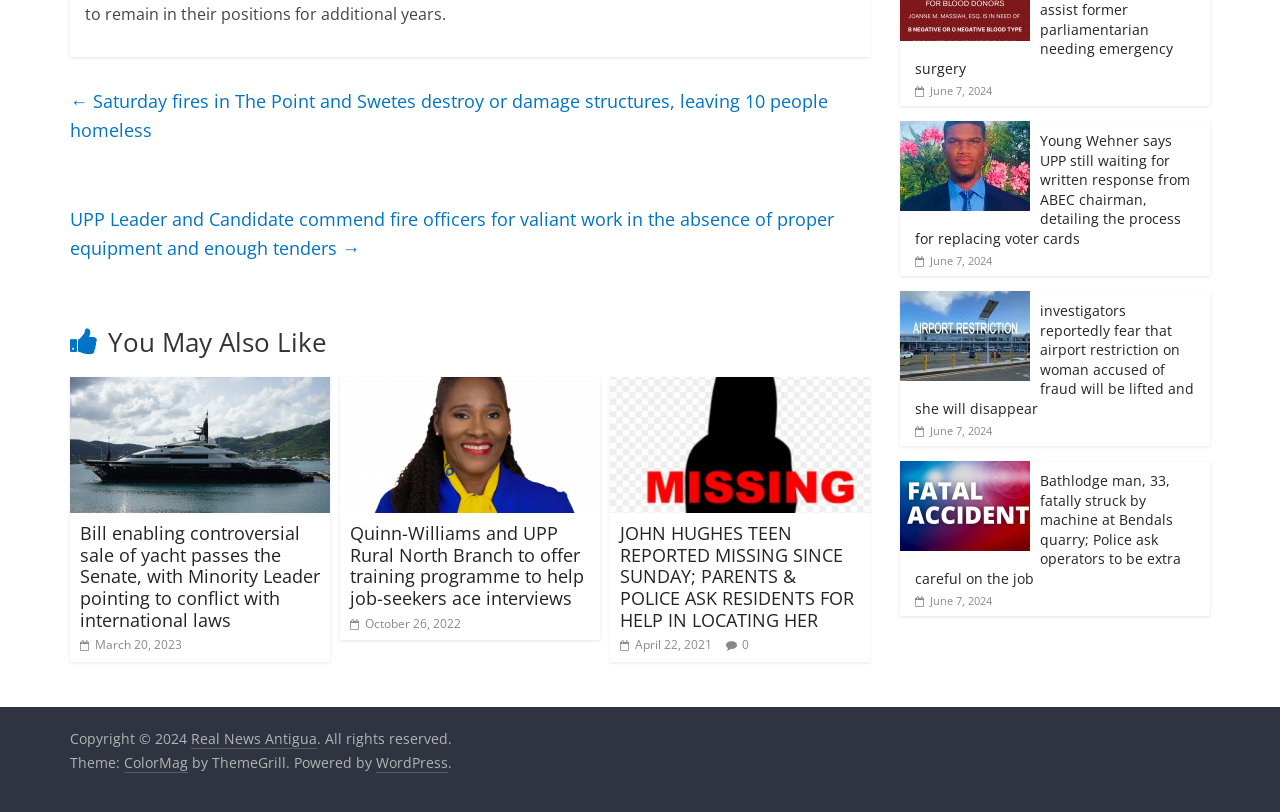How many news articles are displayed on this webpage?
Provide a concise answer using a single word or phrase based on the image.

8